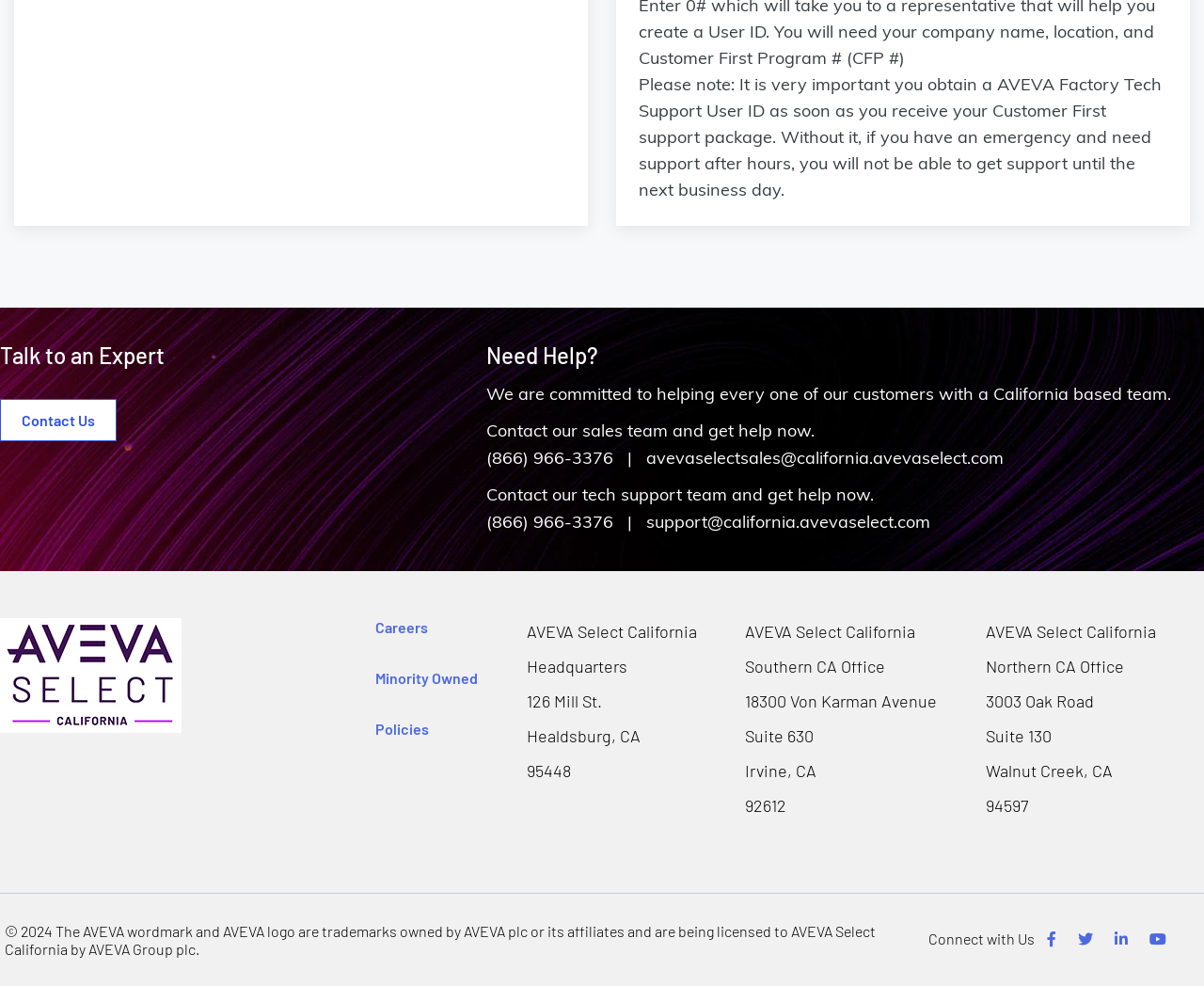Determine the bounding box coordinates for the area that needs to be clicked to fulfill this task: "Click AVEVA logo". The coordinates must be given as four float numbers between 0 and 1, i.e., [left, top, right, bottom].

[0.0, 0.627, 0.151, 0.743]